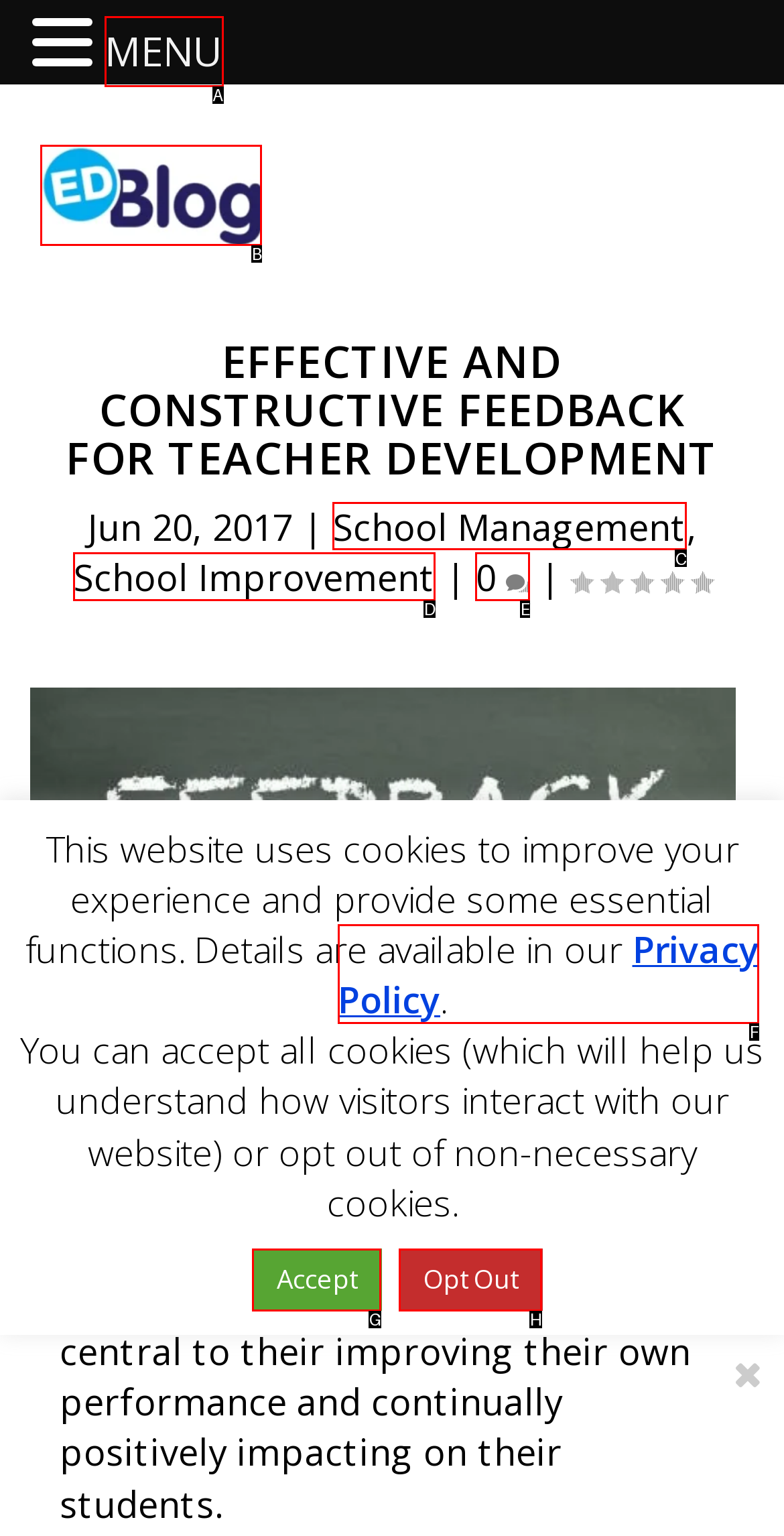Determine the correct UI element to click for this instruction: Visit the School Management page. Respond with the letter of the chosen element.

C